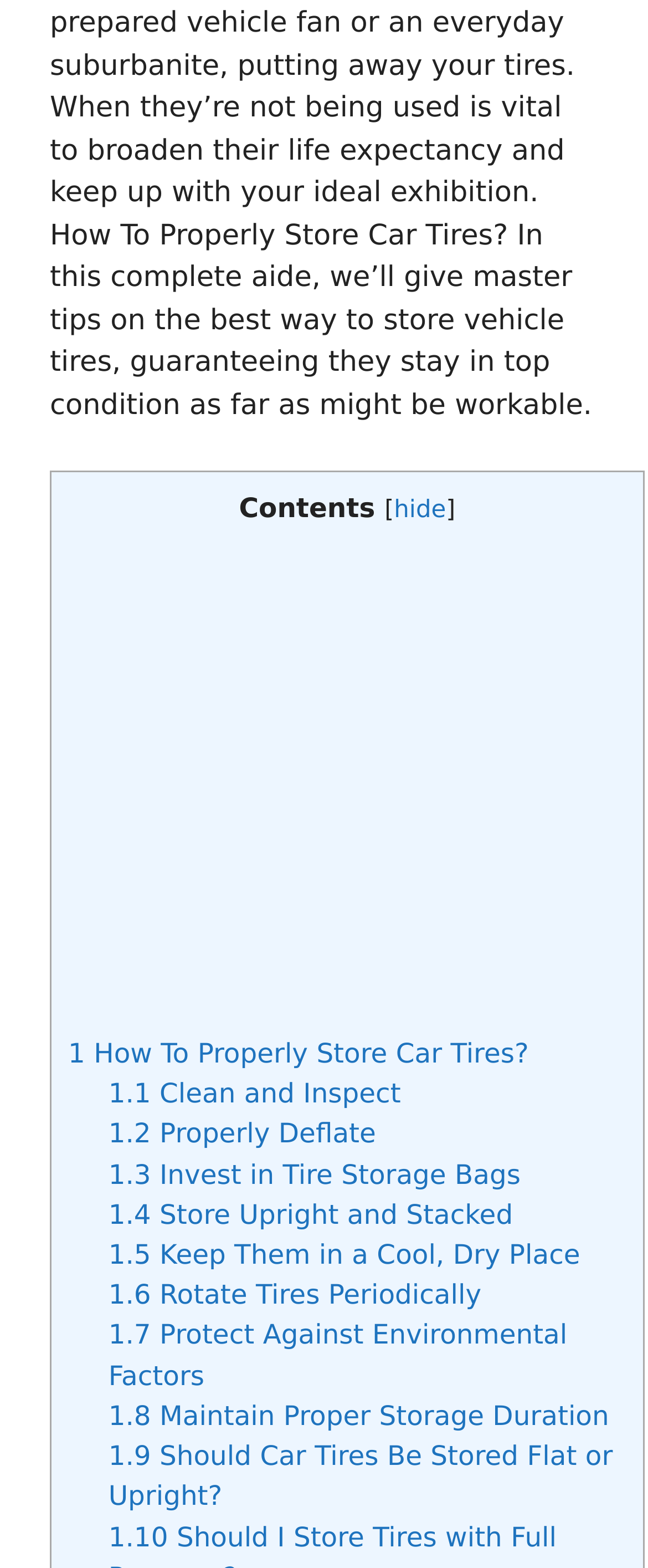Identify the bounding box coordinates of the area that should be clicked in order to complete the given instruction: "Click on 'How To Properly Store Car Tires?'". The bounding box coordinates should be four float numbers between 0 and 1, i.e., [left, top, right, bottom].

[0.105, 0.662, 0.816, 0.682]